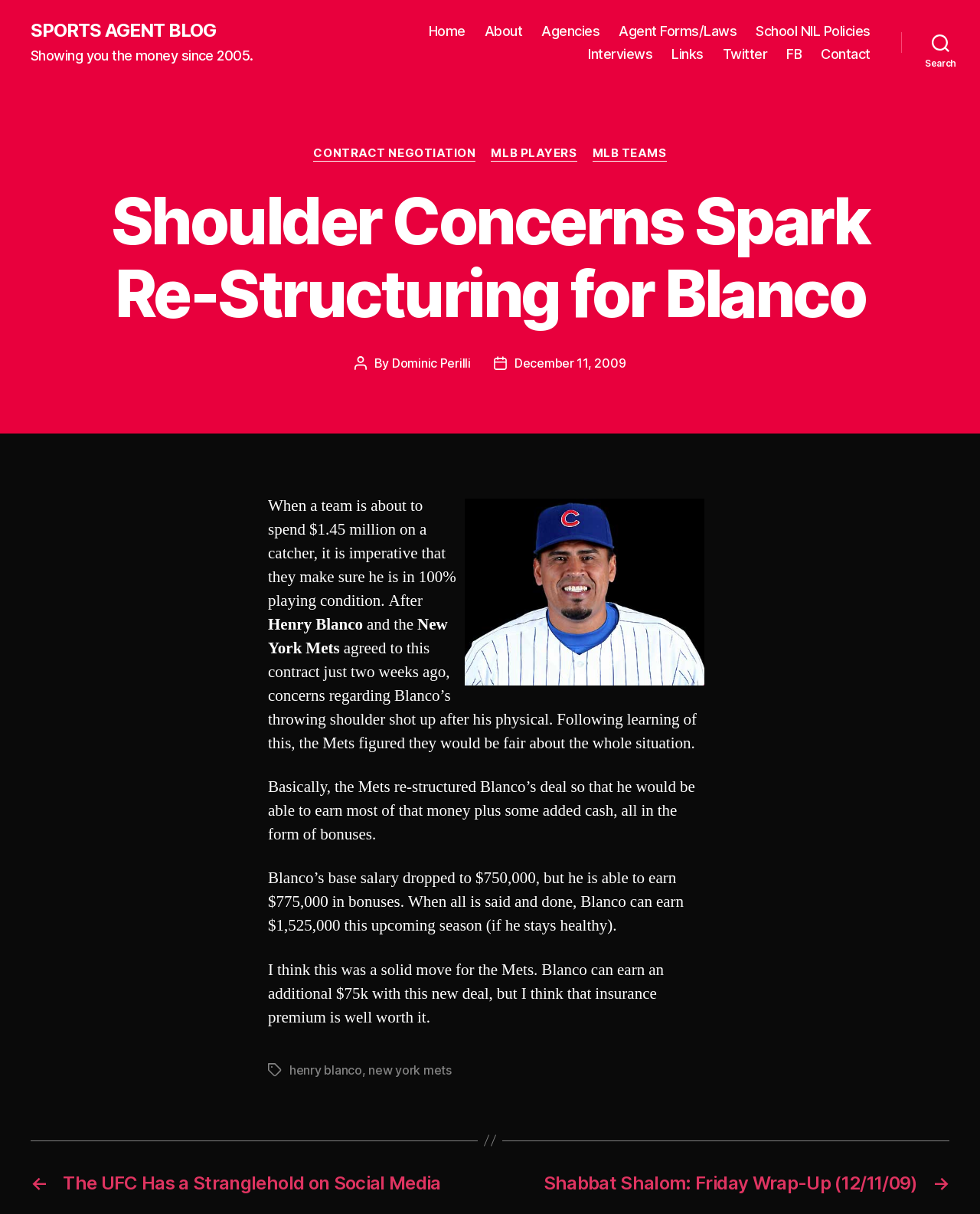Respond with a single word or short phrase to the following question: 
What is the base salary of Henry Blanco in the re-structured deal?

$750,000